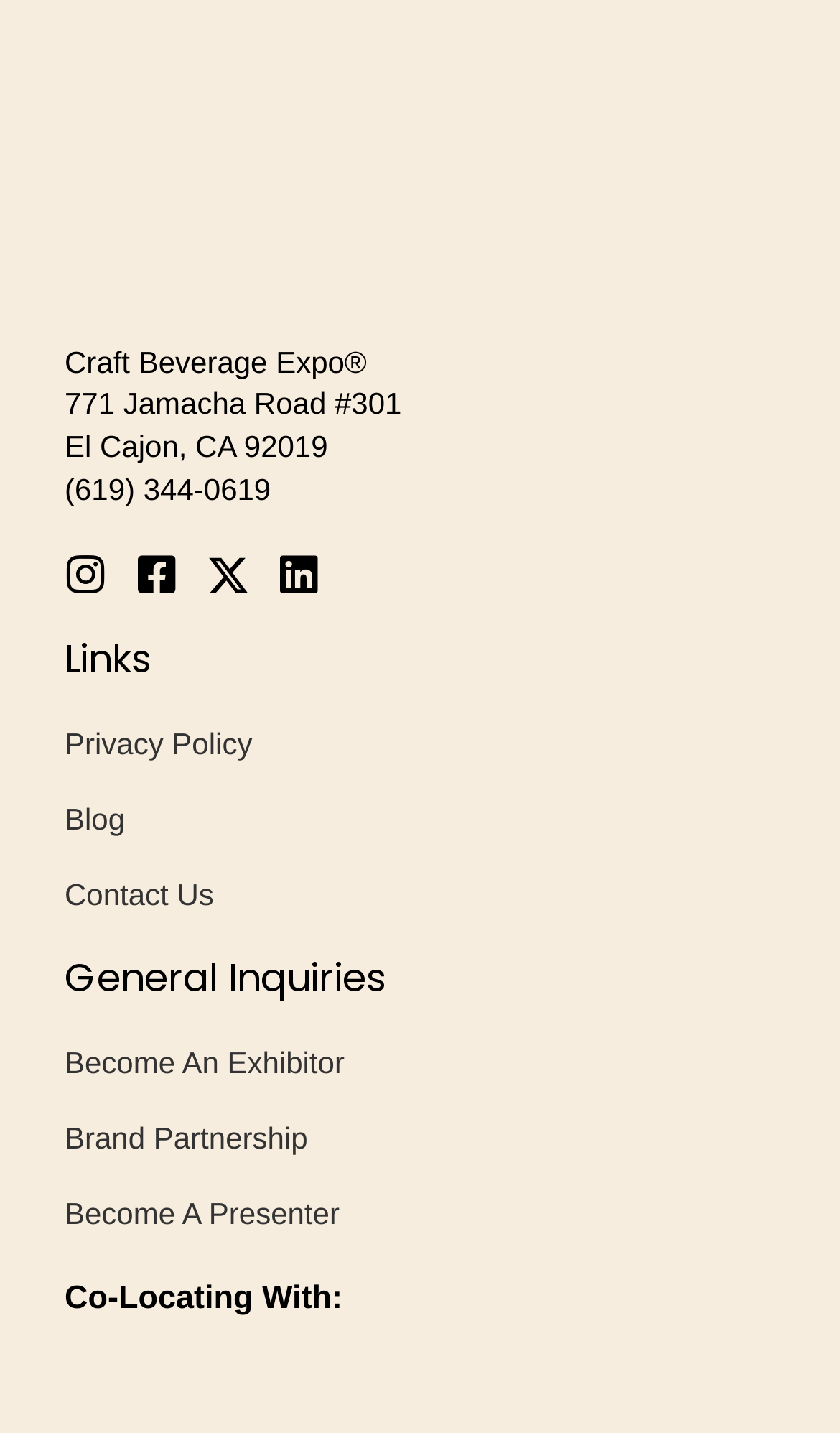Please identify the bounding box coordinates of the region to click in order to complete the task: "View Instagram". The coordinates must be four float numbers between 0 and 1, specified as [left, top, right, bottom].

[0.077, 0.387, 0.128, 0.417]